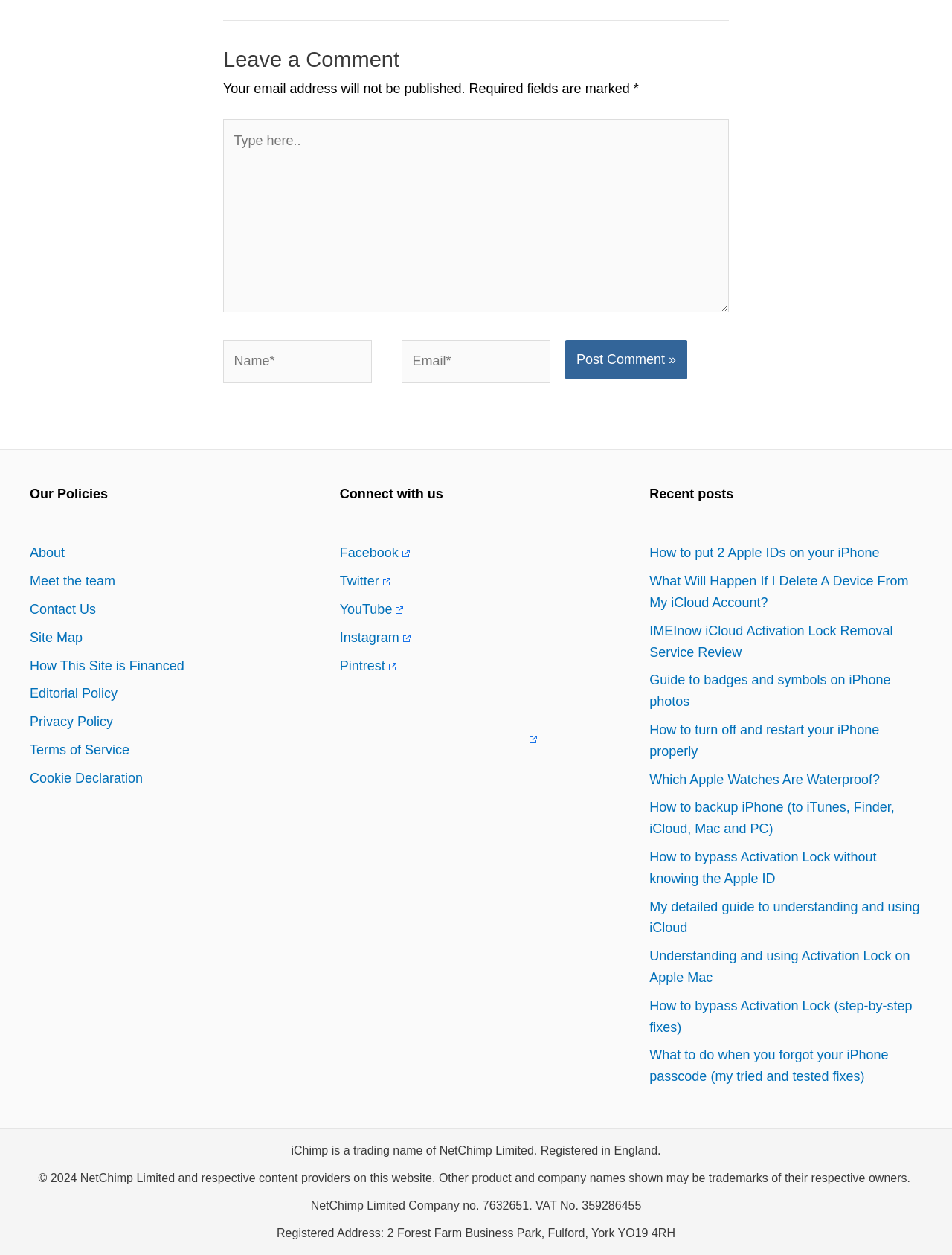Respond to the following question using a concise word or phrase: 
What is the purpose of the text box with 'Type here..'?

Leave a comment